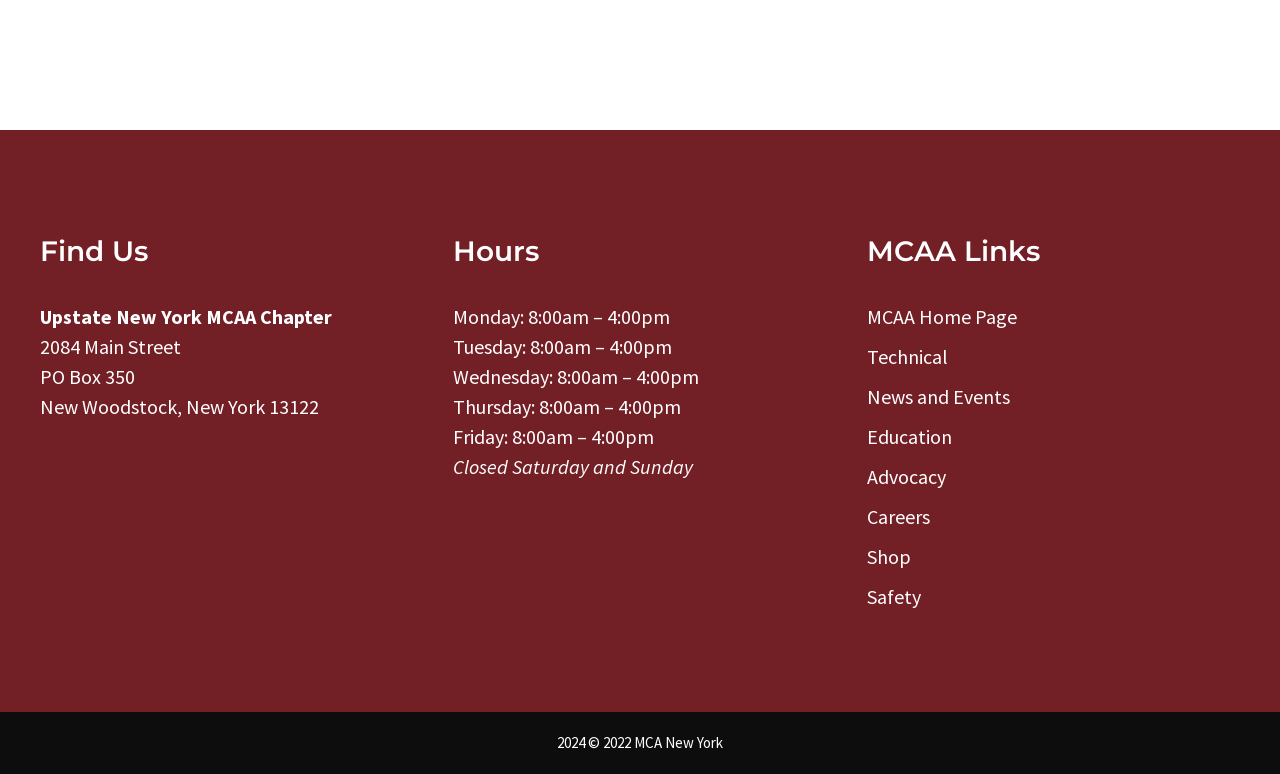What are the hours of operation on Monday?
Provide a concise answer using a single word or phrase based on the image.

8:00am – 4:00pm